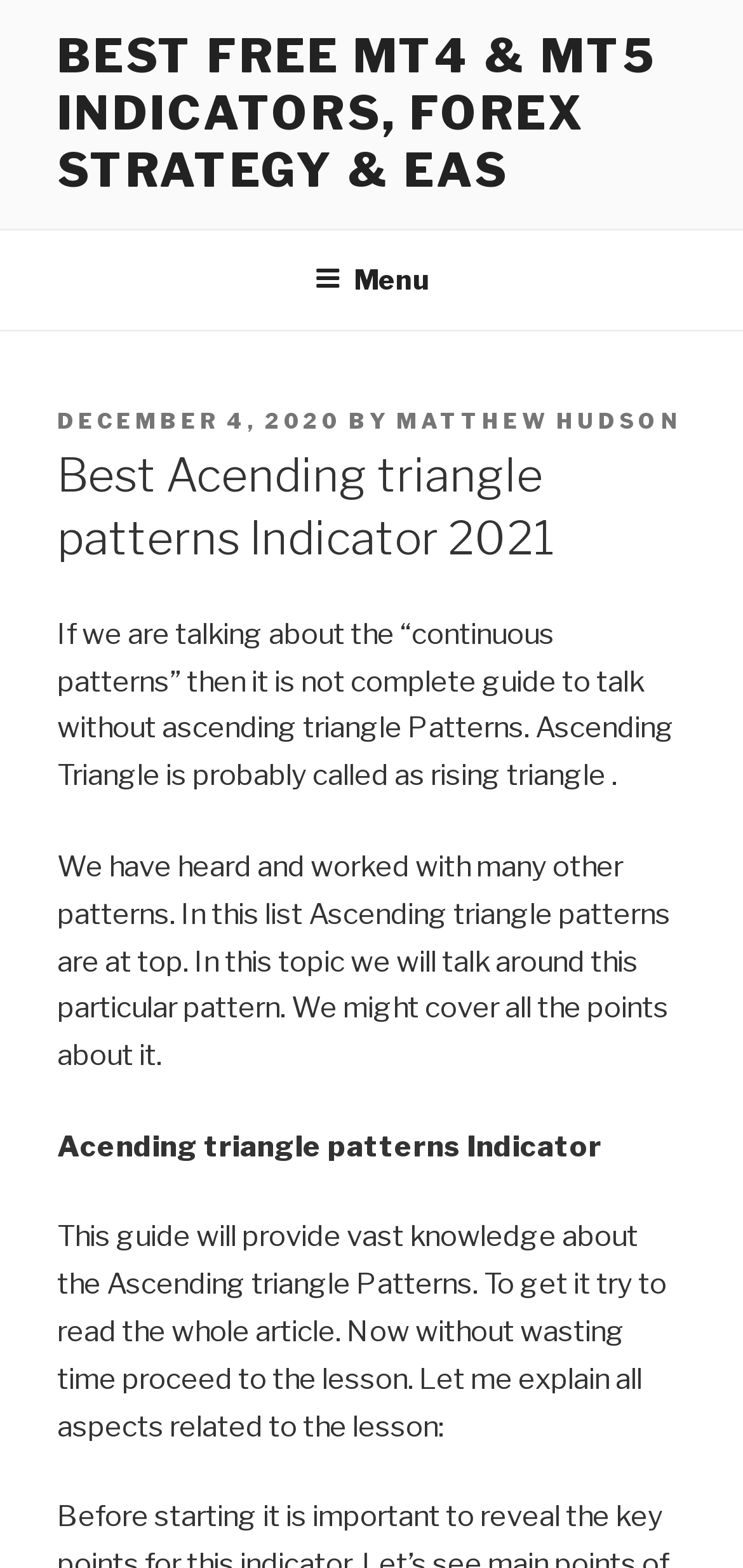What is the topic of this webpage?
Look at the image and construct a detailed response to the question.

Based on the webpage content, it is clear that the topic of discussion is ascending triangle patterns, which is a type of continuous pattern. The webpage provides a guide to understanding this pattern, its importance, and how it works.